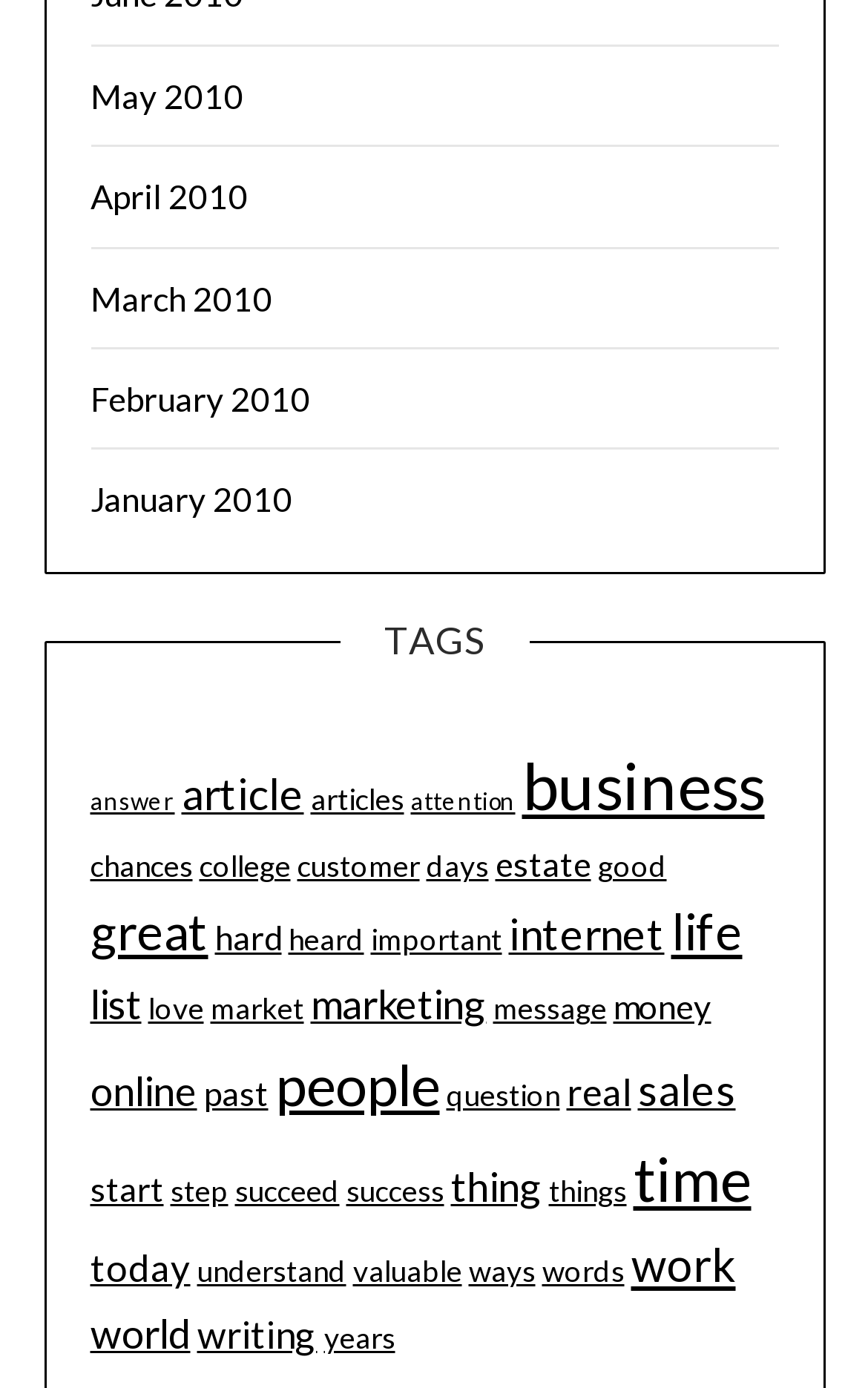Determine the bounding box coordinates of the element that should be clicked to execute the following command: "Explore tags".

[0.391, 0.444, 0.609, 0.479]